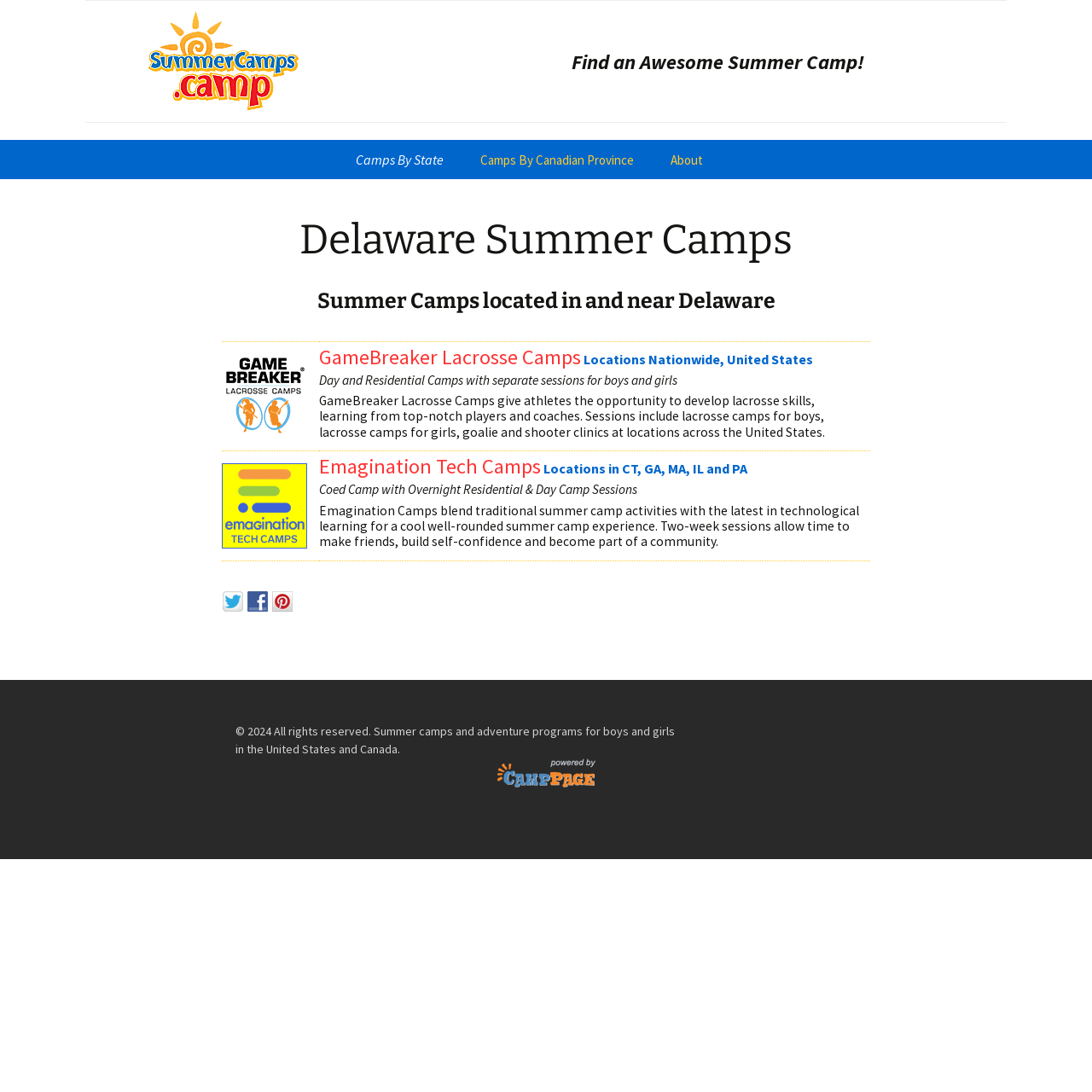Identify the bounding box of the UI component described as: "Arizona".

[0.31, 0.204, 0.471, 0.219]